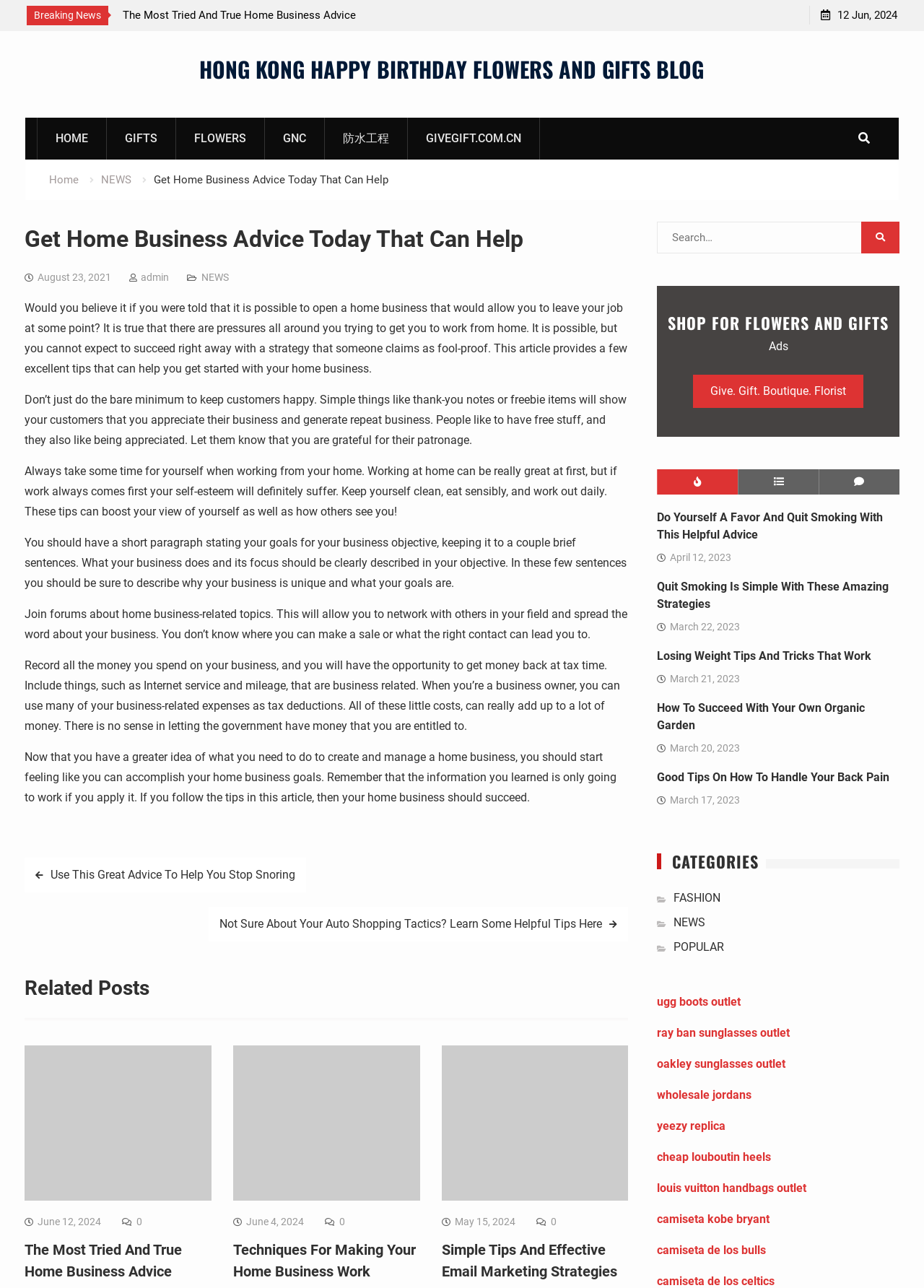Using the description: "camiseta de los celtics", determine the UI element's bounding box coordinates. Ensure the coordinates are in the format of four float numbers between 0 and 1, i.e., [left, top, right, bottom].

[0.711, 0.989, 0.839, 1.0]